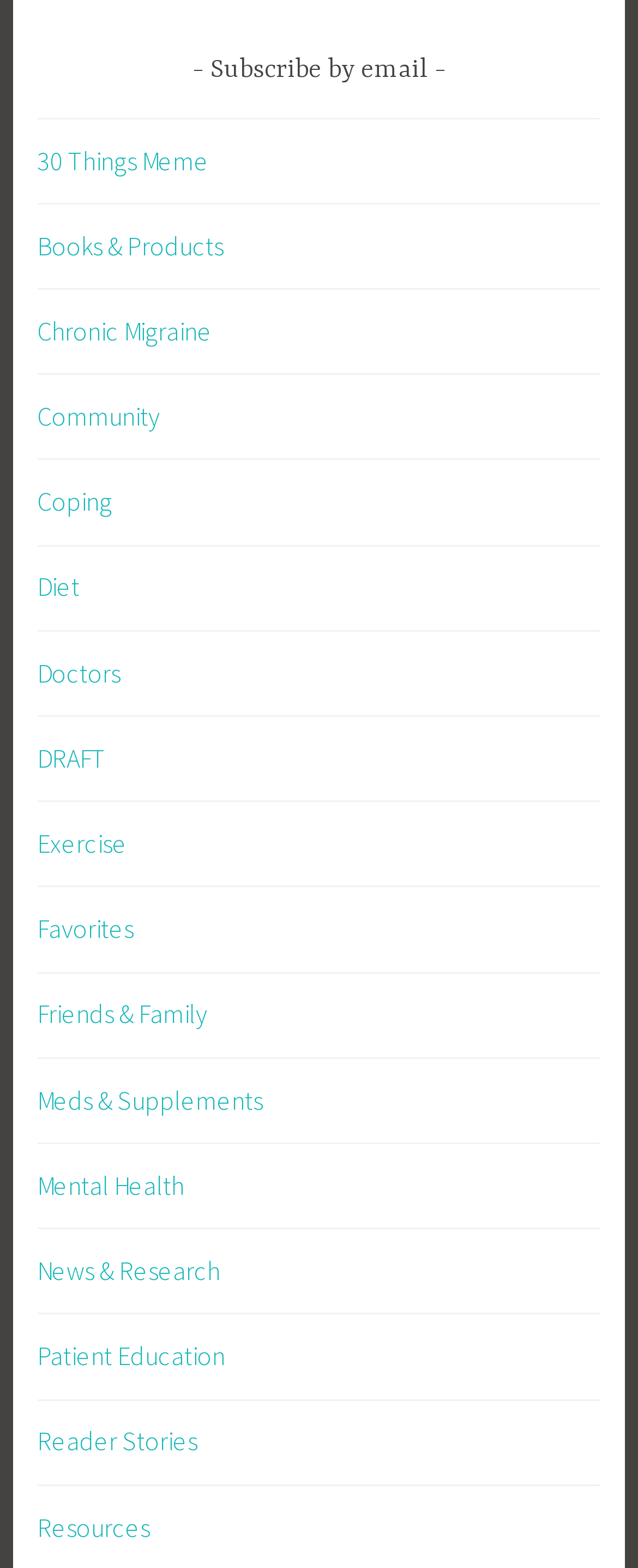What is the topic of the link 'Chronic Migraine'?
Using the image, provide a detailed and thorough answer to the question.

Based on the context of the webpage and the link 'Chronic Migraine', I inferred that the topic of this link is related to health, specifically a medical condition.